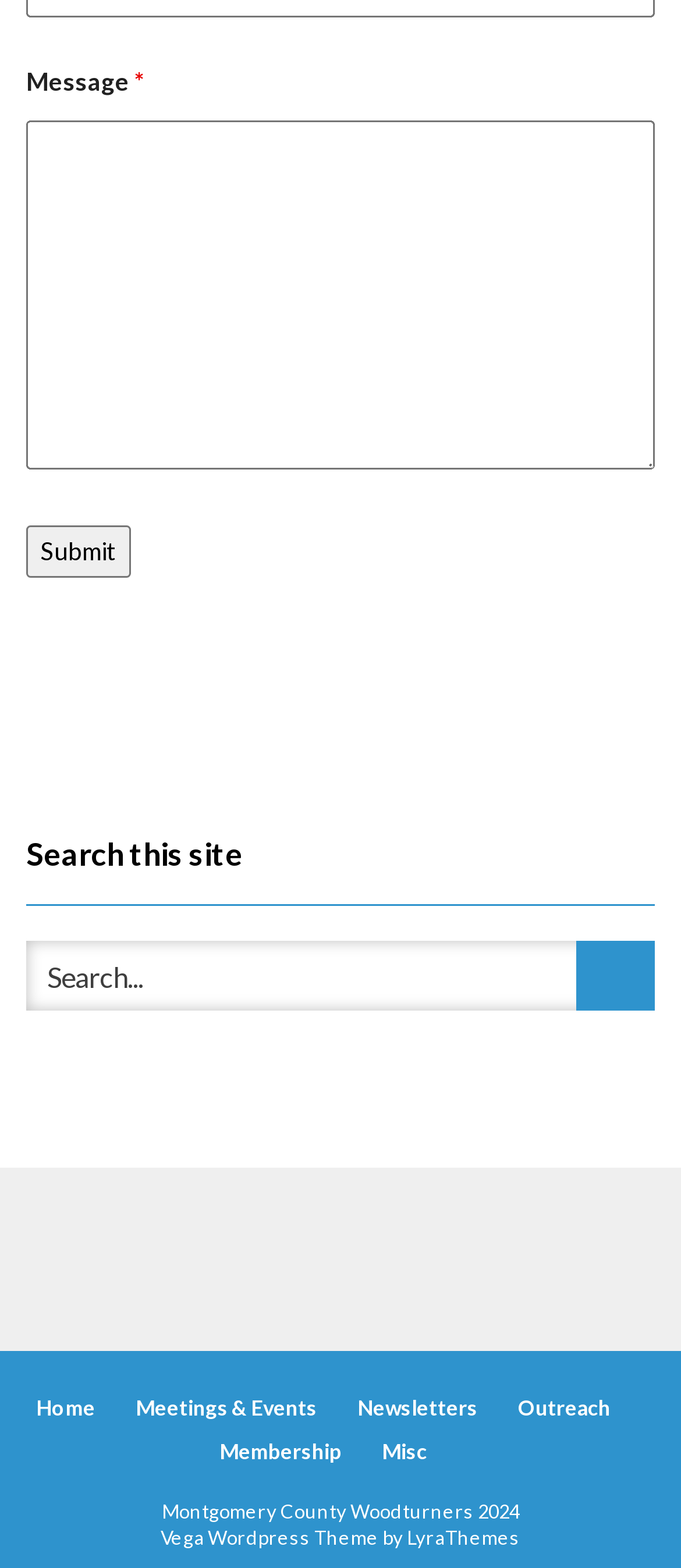Please identify the coordinates of the bounding box for the clickable region that will accomplish this instruction: "Enter a message".

[0.038, 0.077, 0.962, 0.3]